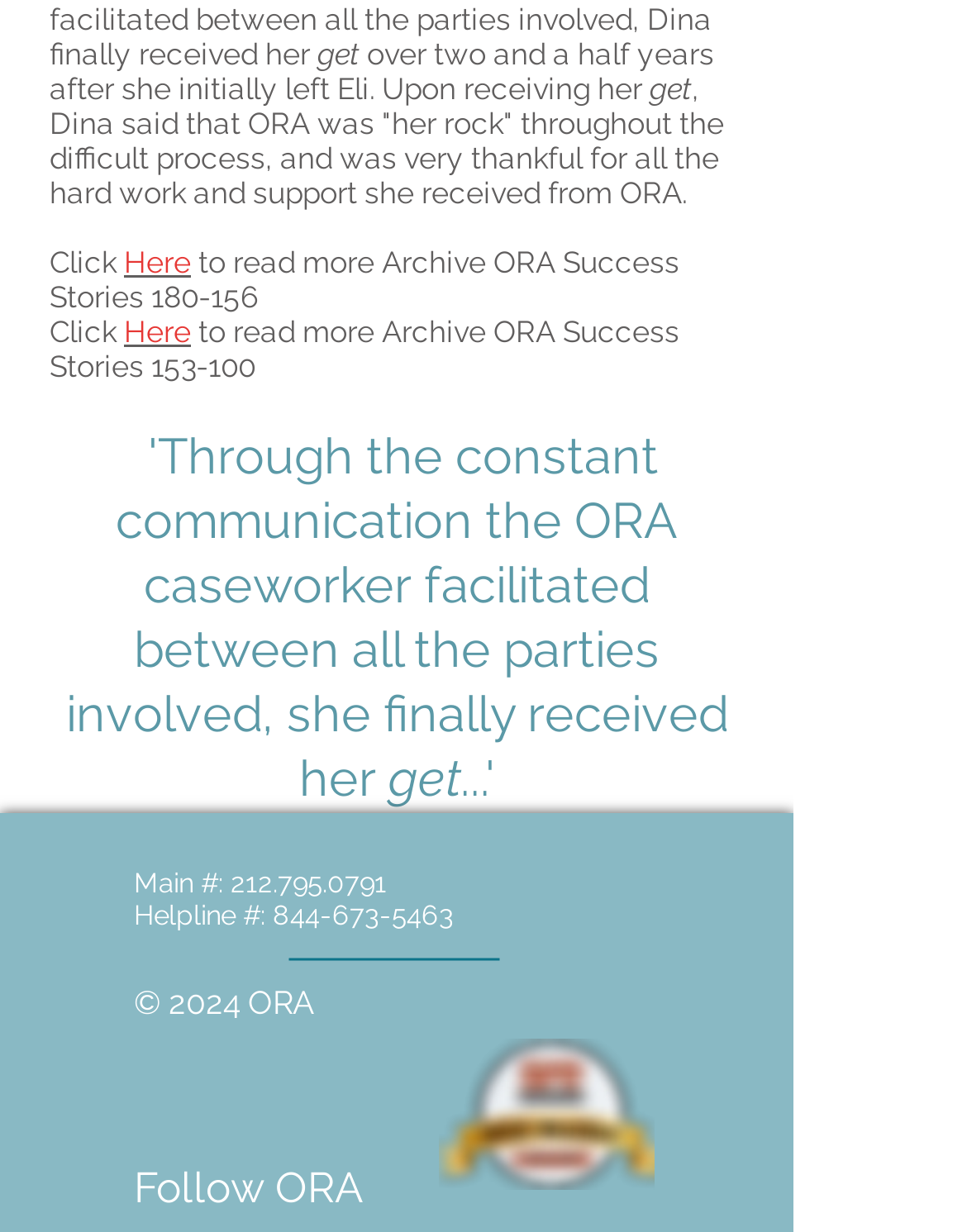Provide a brief response to the question below using a single word or phrase: 
How many links are labeled as 'Here'?

2